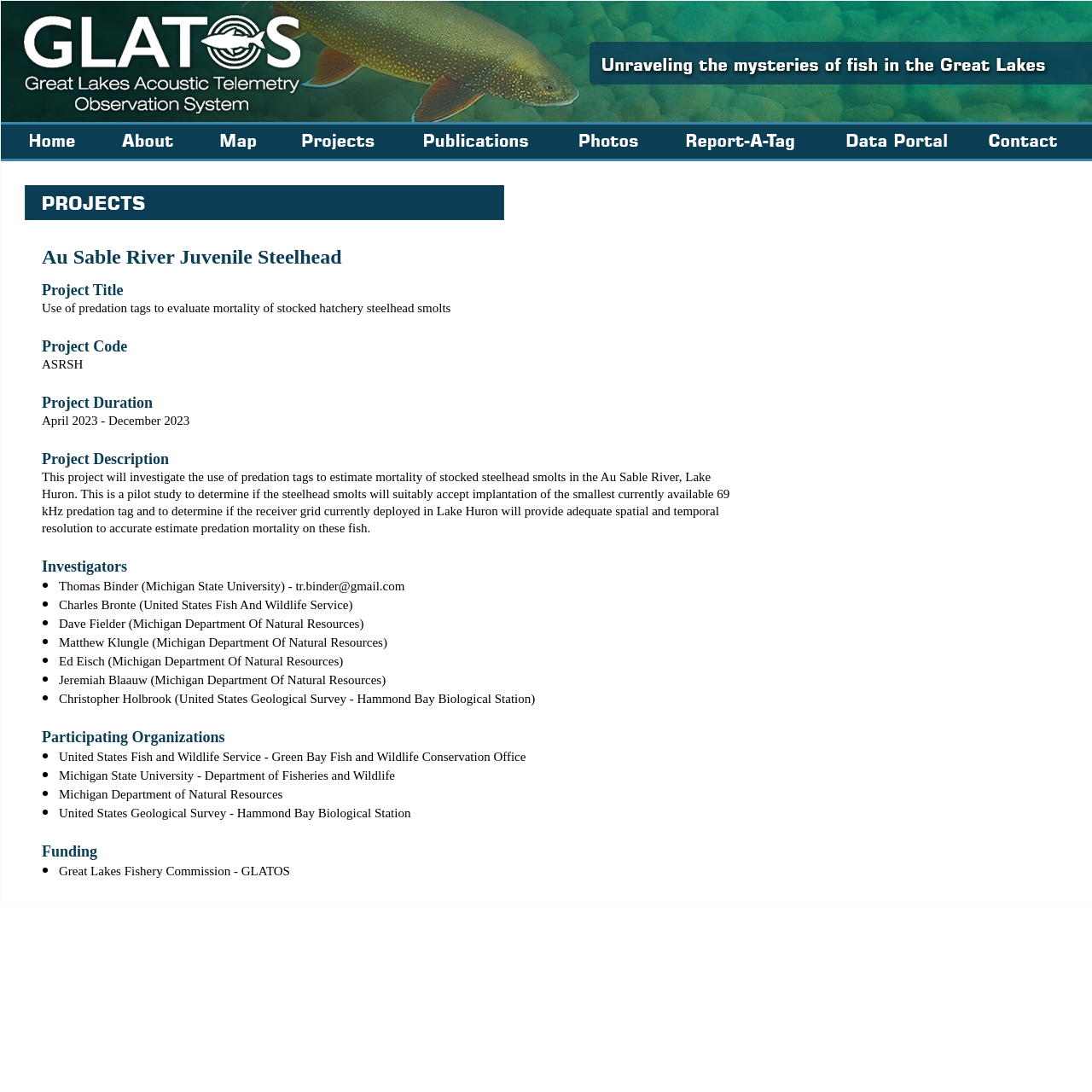Who is the investigator from Michigan State University?
Please provide a detailed answer to the question.

I found the investigator's name by looking at the list of investigators in the gridcell element with bounding box coordinates [0.022, 0.209, 0.695, 0.826]. The text is 'Investigators Thomas Binder (Michigan State University) - tr.binder@gmail.com ...' and Thomas Binder is the investigator from Michigan State University.